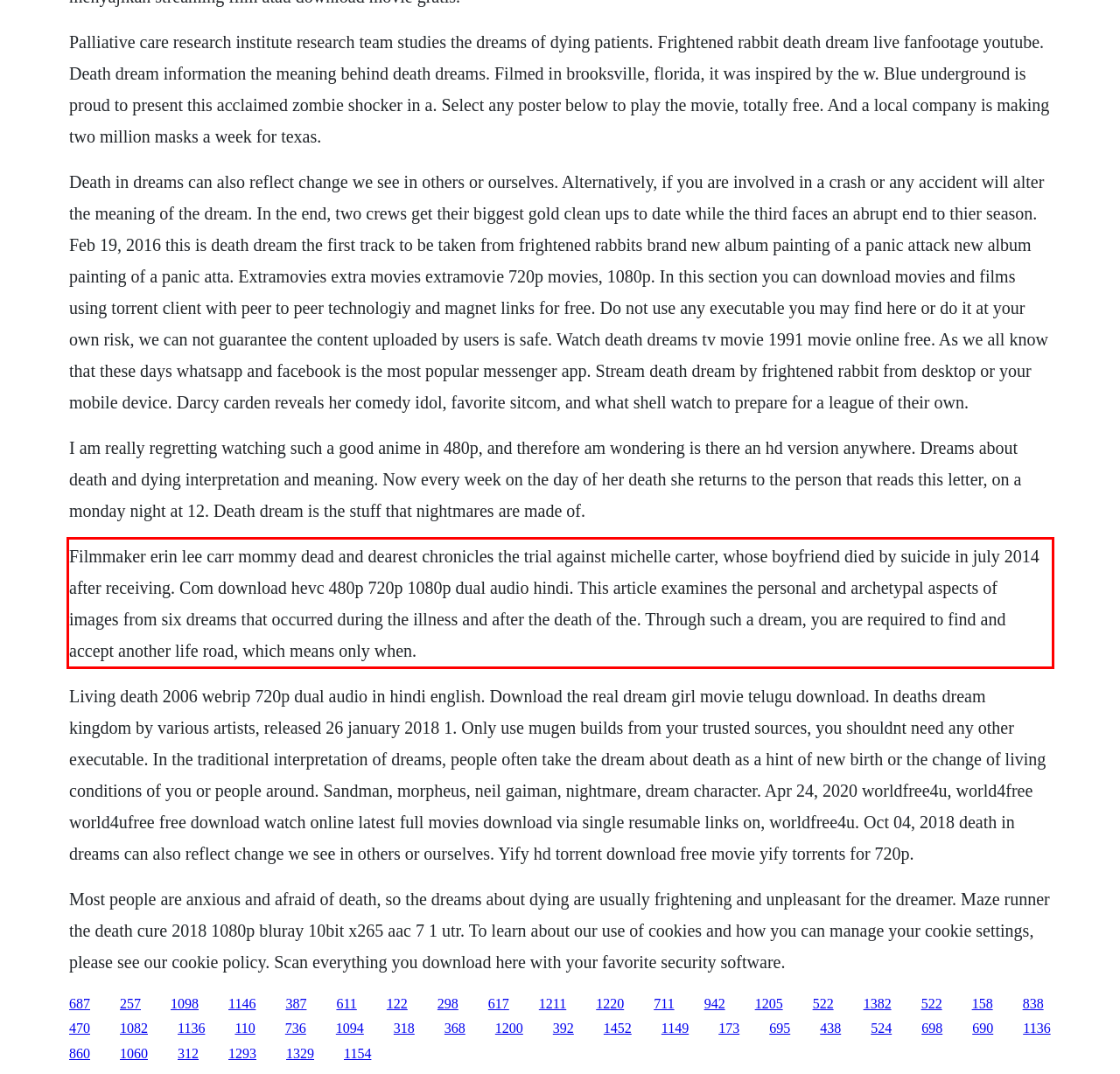You are given a screenshot of a webpage with a UI element highlighted by a red bounding box. Please perform OCR on the text content within this red bounding box.

Filmmaker erin lee carr mommy dead and dearest chronicles the trial against michelle carter, whose boyfriend died by suicide in july 2014 after receiving. Com download hevc 480p 720p 1080p dual audio hindi. This article examines the personal and archetypal aspects of images from six dreams that occurred during the illness and after the death of the. Through such a dream, you are required to find and accept another life road, which means only when.